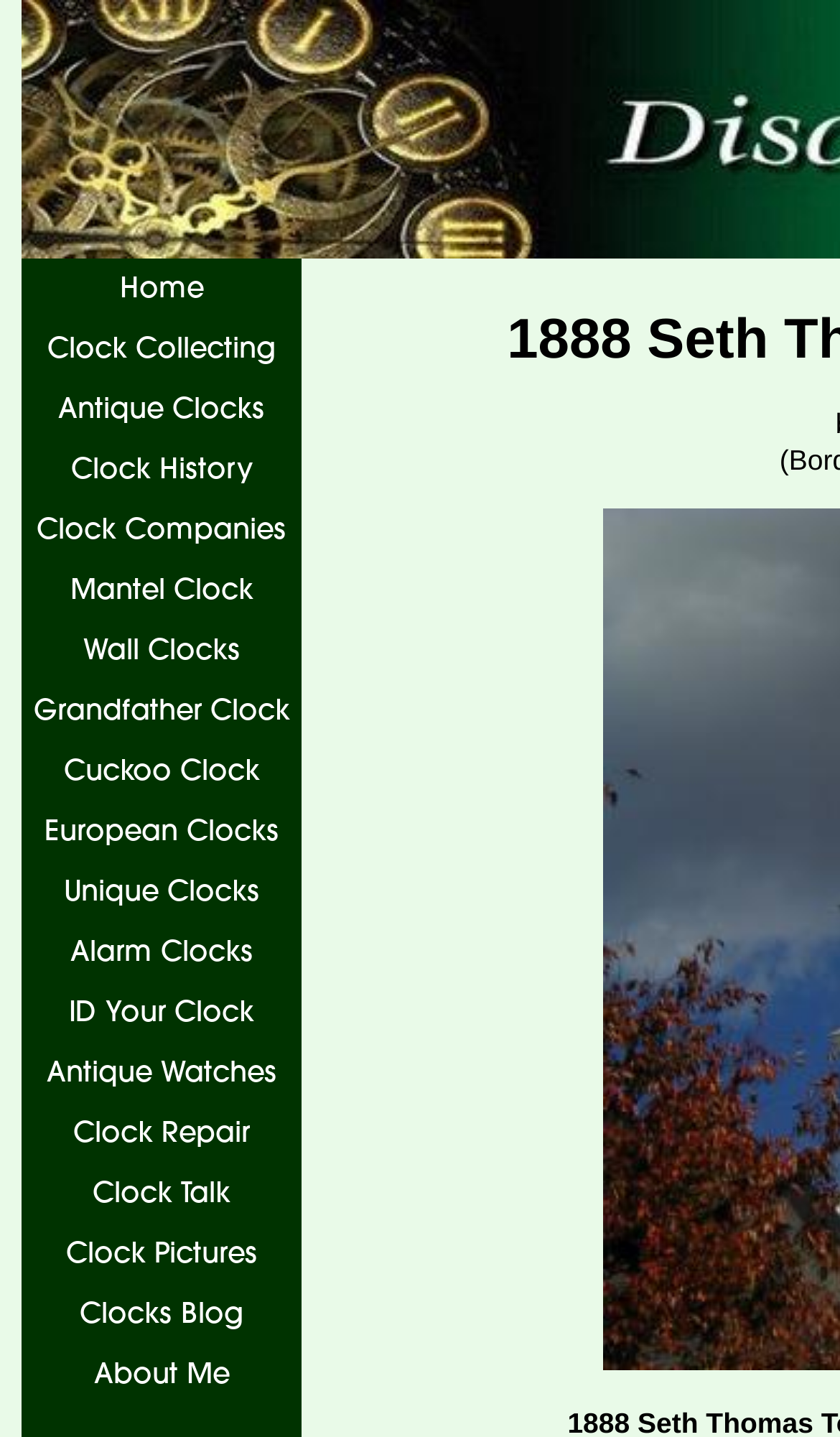Kindly determine the bounding box coordinates of the area that needs to be clicked to fulfill this instruction: "learn about clock history".

[0.026, 0.306, 0.359, 0.348]